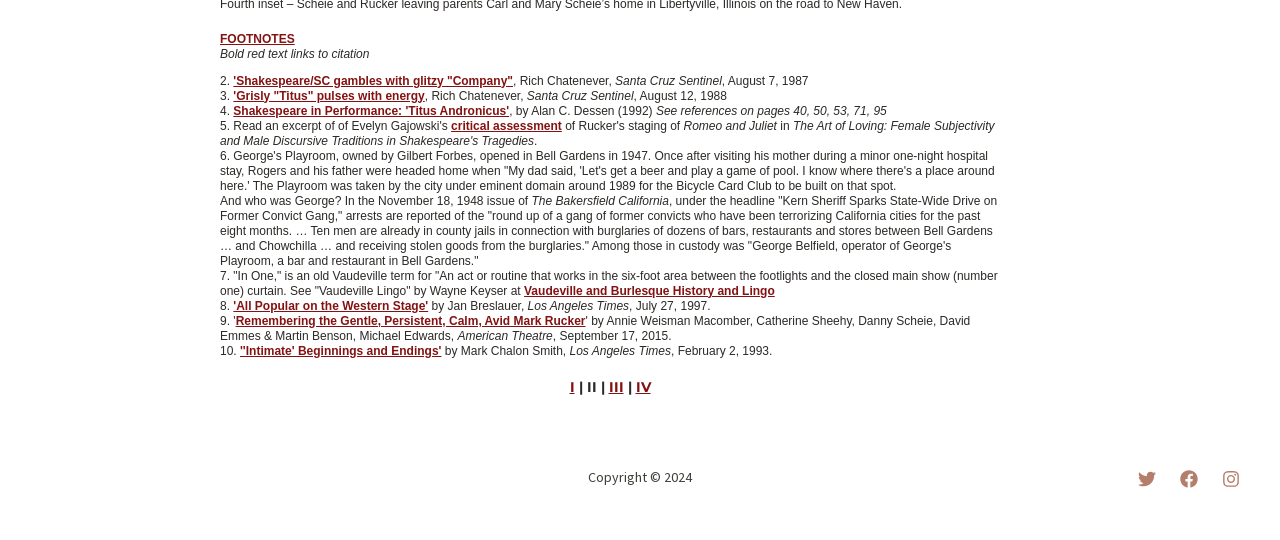What is the name of the bar and restaurant mentioned in the sixth footnote? Please answer the question using a single word or phrase based on the image.

George's Playroom